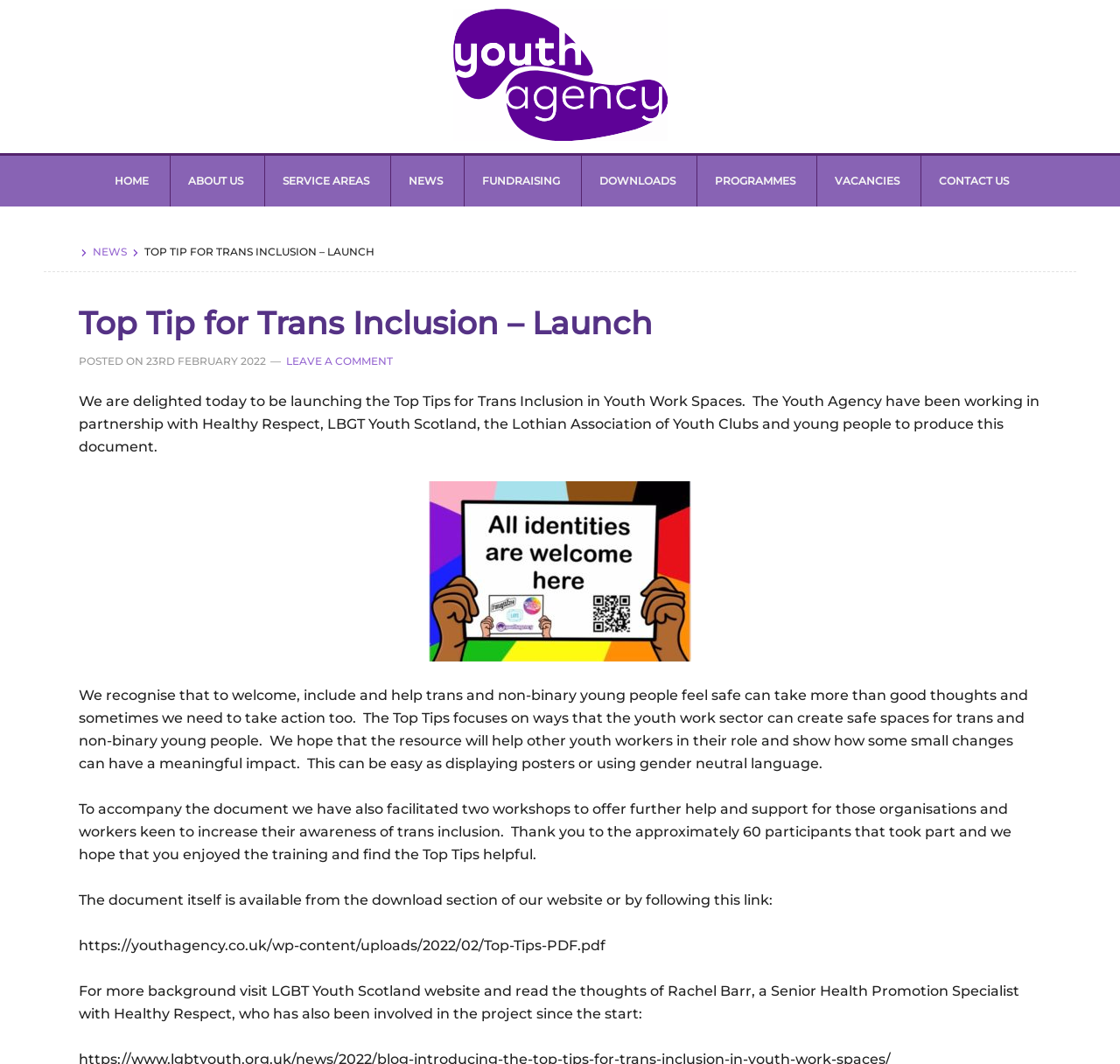What is the purpose of the Top Tips document?
We need a detailed and meticulous answer to the question.

The answer can be found in the text 'The Top Tips focuses on ways that the youth work sector can create safe spaces for trans and non-binary young people.'